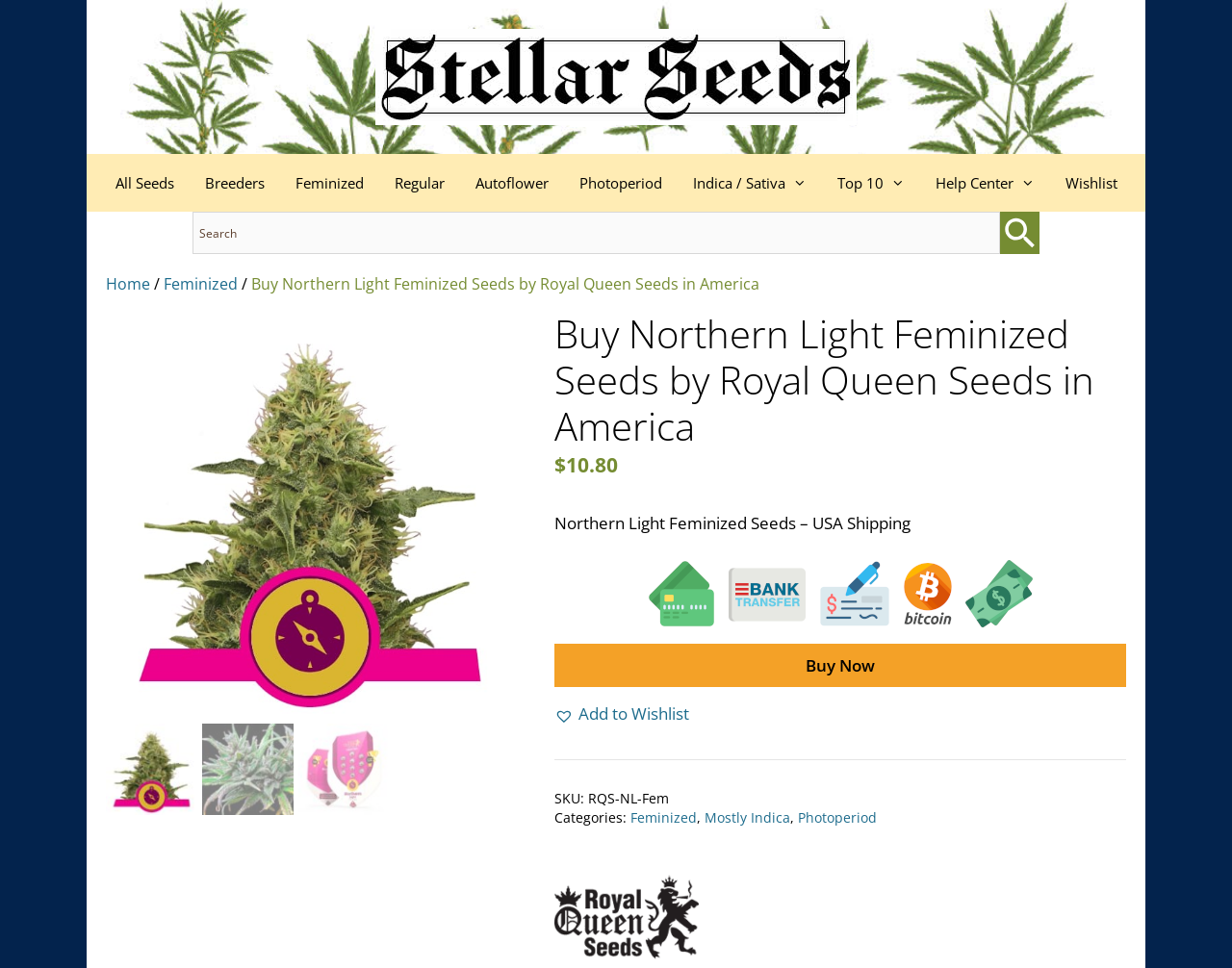What is the function of the button with the text 'Buy Now'?
Please ensure your answer to the question is detailed and covers all necessary aspects.

The function of the button with the text 'Buy Now' can be inferred by its location and context on the webpage. It is located below the product information and price, and is likely to be a call-to-action button that allows the user to purchase the product.